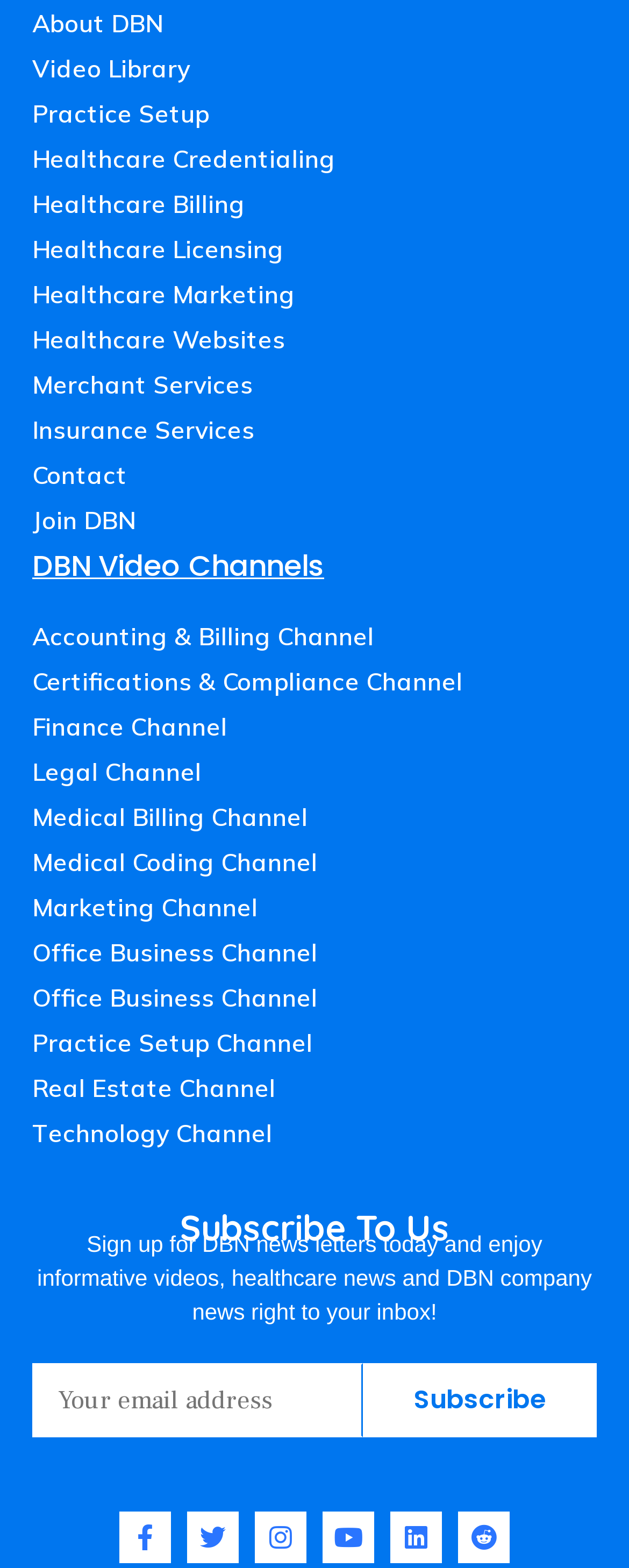Provide the bounding box coordinates for the UI element described in this sentence: "Healthcare Marketing". The coordinates should be four float values between 0 and 1, i.e., [left, top, right, bottom].

[0.051, 0.174, 0.949, 0.203]